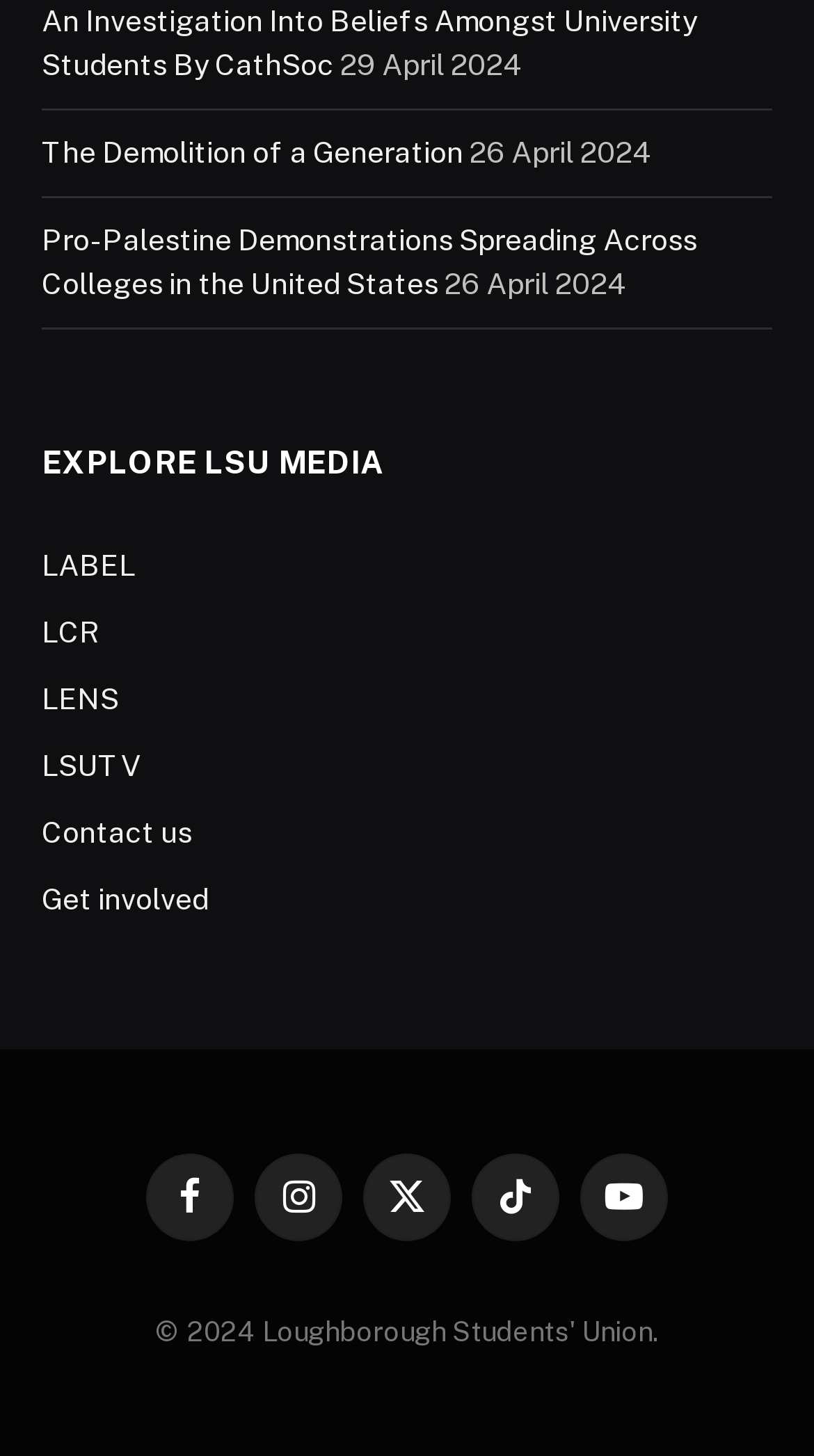How many social media links are there?
Answer the question with a single word or phrase derived from the image.

5